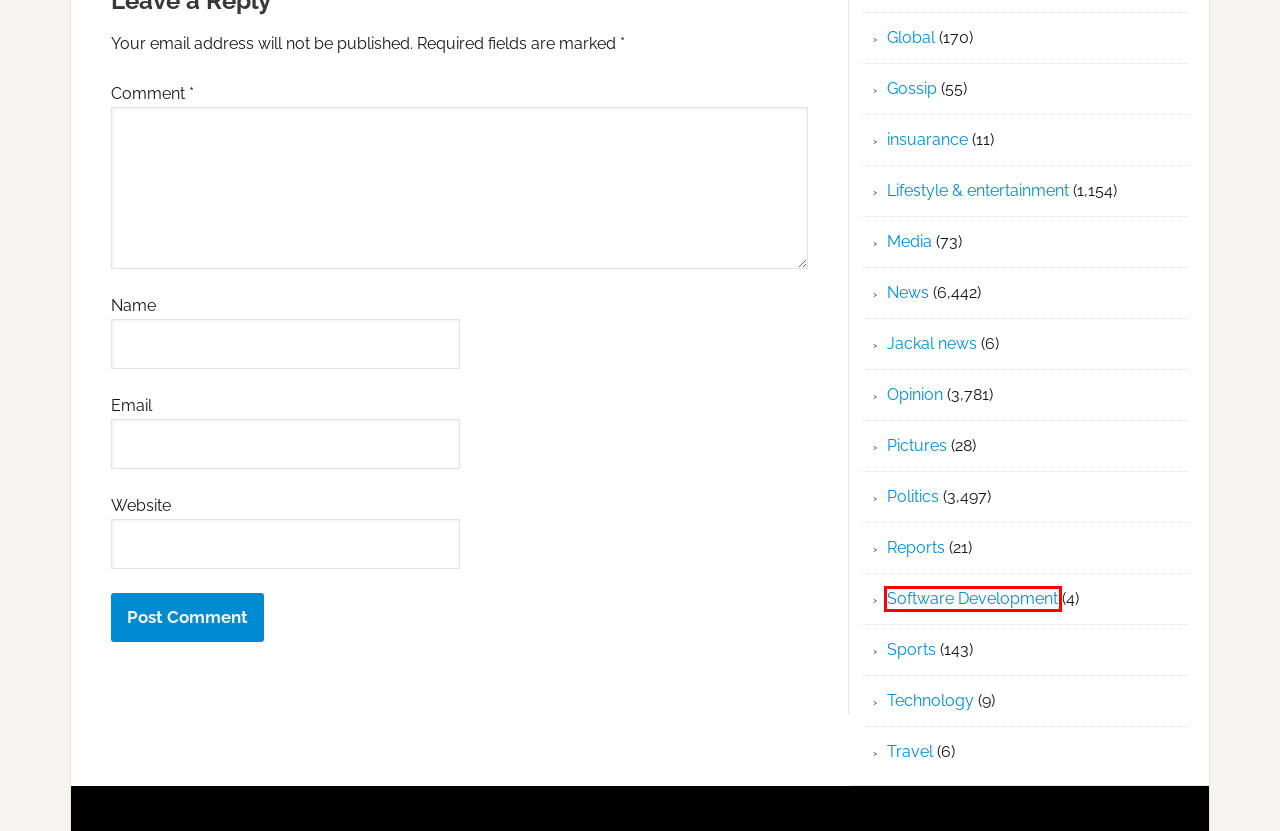Examine the webpage screenshot and identify the UI element enclosed in the red bounding box. Pick the webpage description that most accurately matches the new webpage after clicking the selected element. Here are the candidates:
A. Pictures Archives | Kenya Today
B. Media Archives | Kenya Today
C. Jackal news Archives | Kenya Today
D. insuarance Archives | Kenya Today
E. Technology Archives | Kenya Today
F. Software Development Archives | Kenya Today
G. Travel Archives | Kenya Today
H. Reports Archives | Kenya Today

F